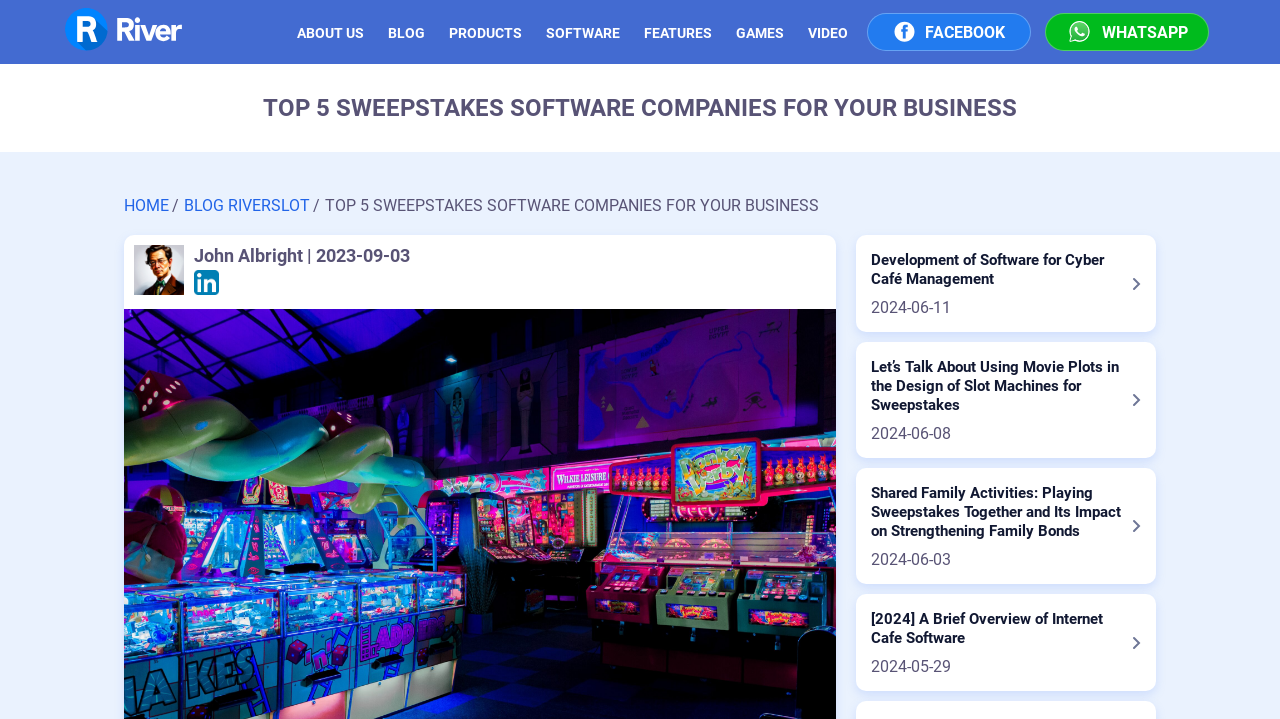Respond with a single word or phrase to the following question: What is the topic of the article on 2024-06-11?

Development of Software for Cyber Café Management